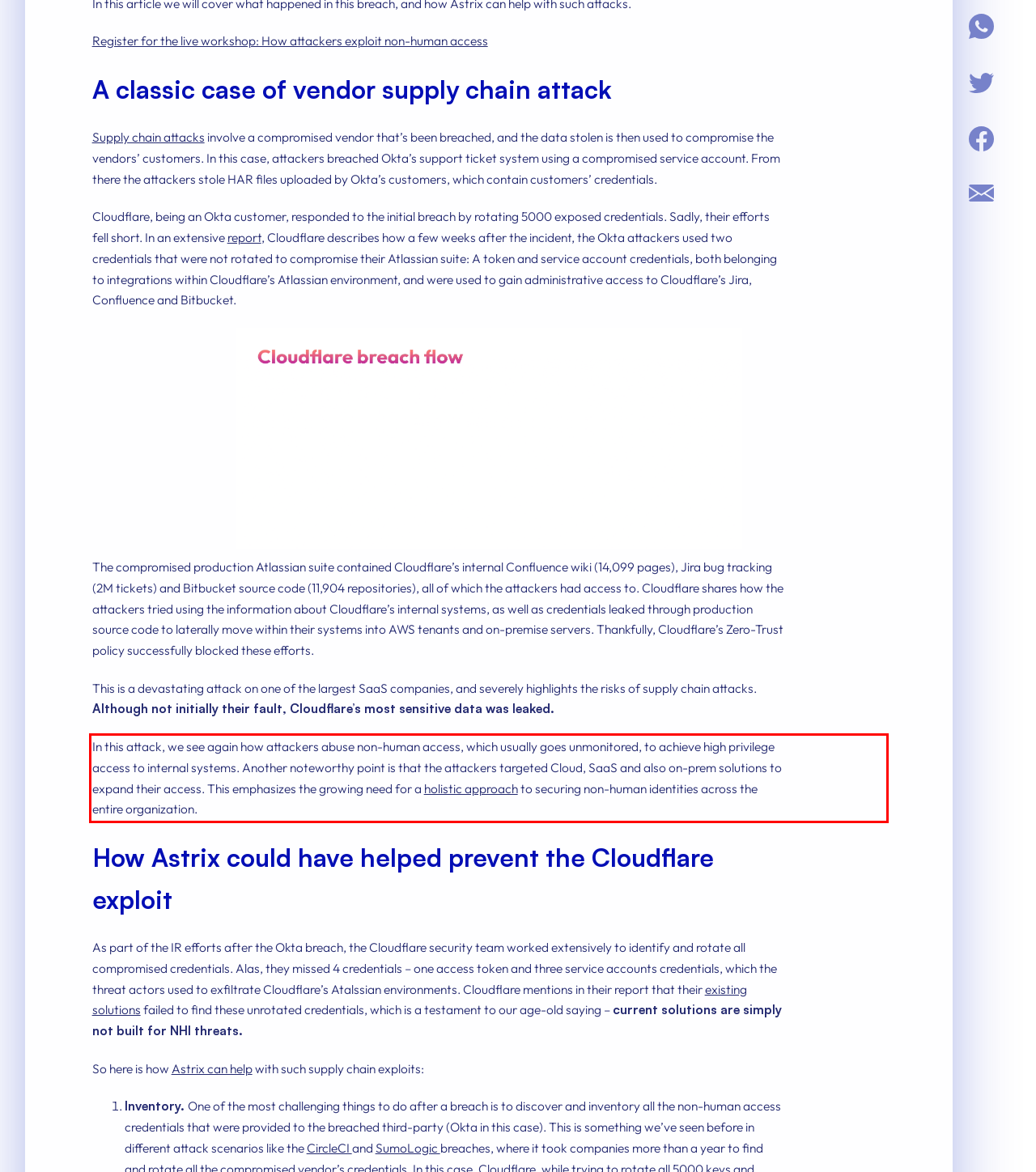Please look at the screenshot provided and find the red bounding box. Extract the text content contained within this bounding box.

In this attack, we see again how attackers abuse non-human access, which usually goes unmonitored, to achieve high privilege access to internal systems. Another noteworthy point is that the attackers targeted Cloud, SaaS and also on-prem solutions to expand their access. This emphasizes the growing need for a holistic approach to securing non-human identities across the entire organization.